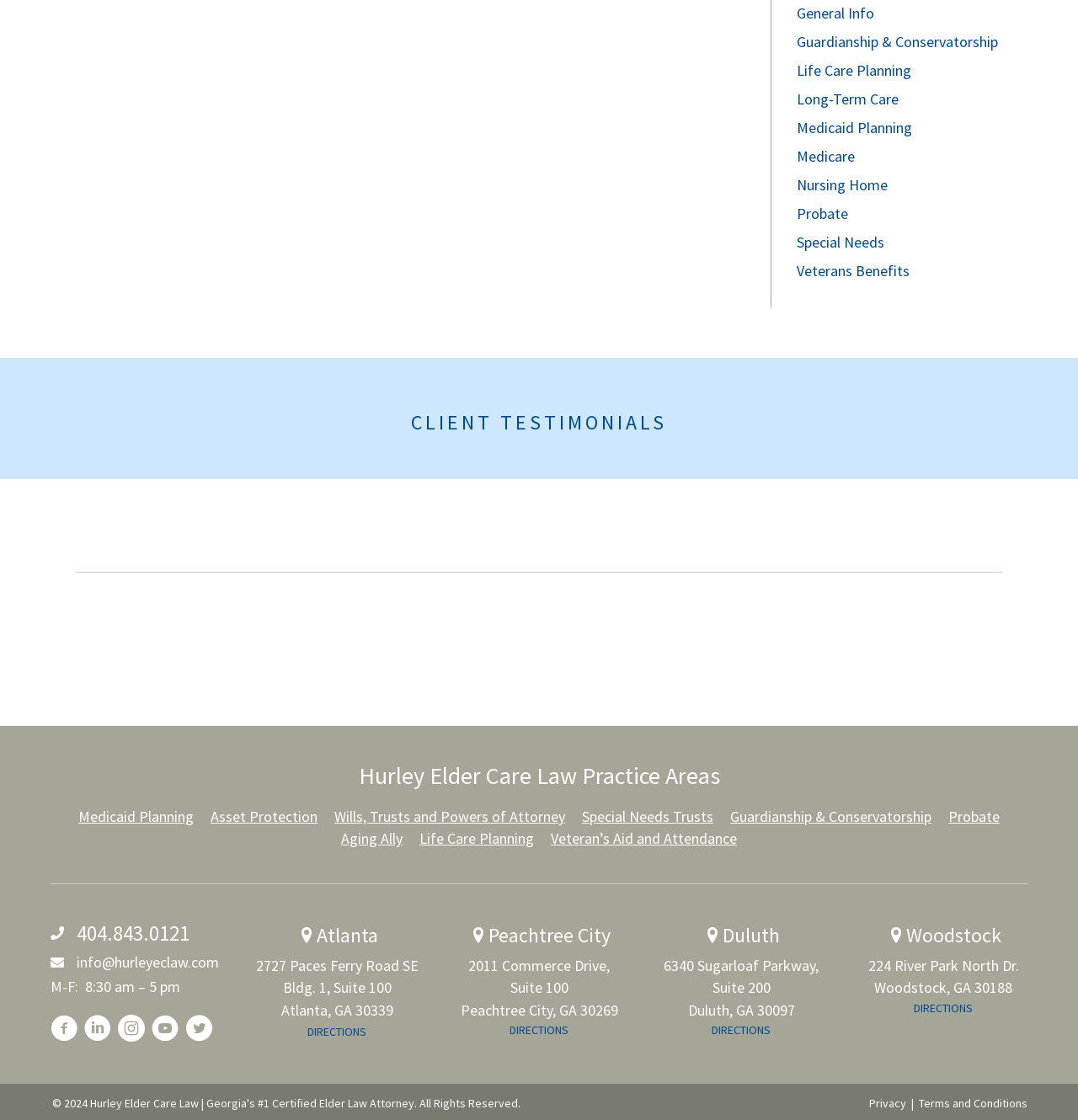How many office locations are listed?
Give a thorough and detailed response to the question.

I counted the number of office locations listed on the webpage by looking at the links 'Atlanta', 'Peachtree City', 'Duluth', and 'Woodstock' which are accompanied by addresses and 'DIRECTIONS' links, indicating that they are office locations.